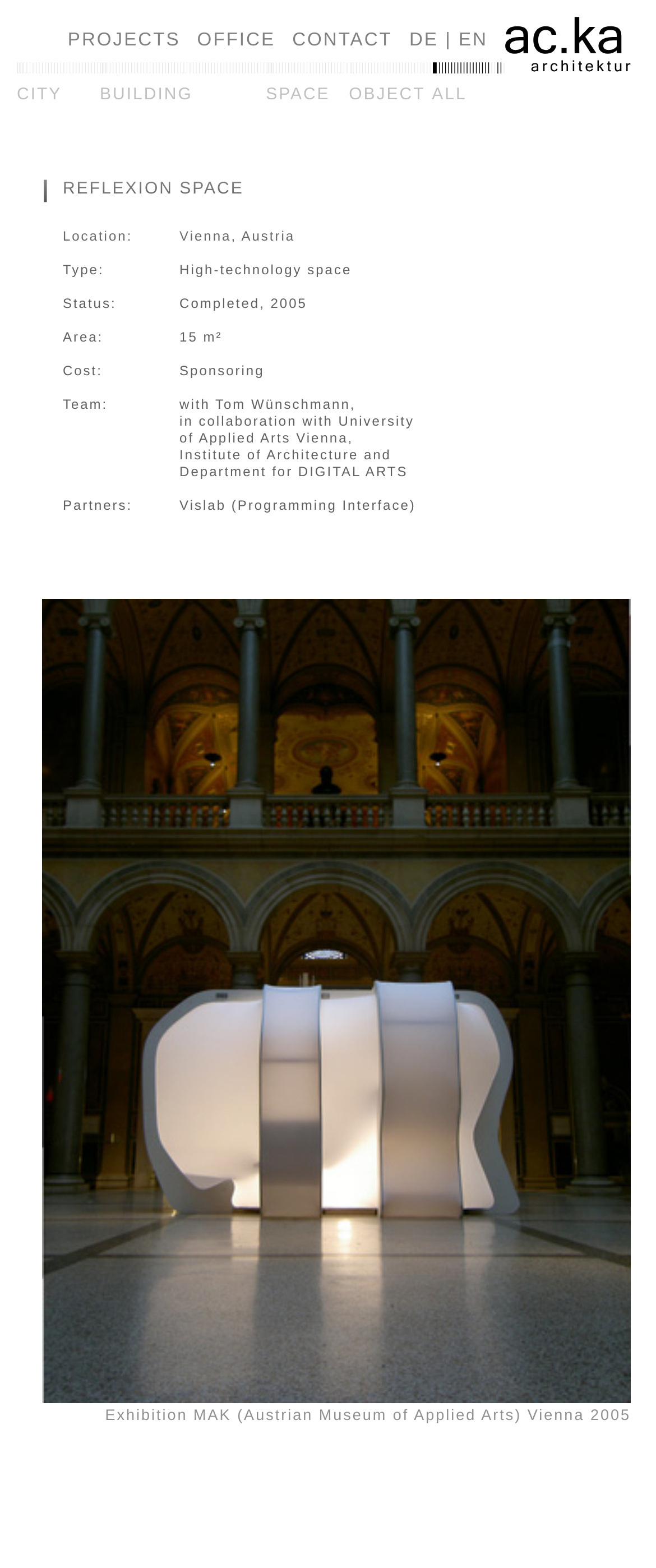Given the description DE | EN, predict the bounding box coordinates of the UI element. Ensure the coordinates are in the format (top-left x, top-left y, bottom-right x, bottom-right y) and all values are between 0 and 1.

[0.624, 0.011, 0.769, 0.041]